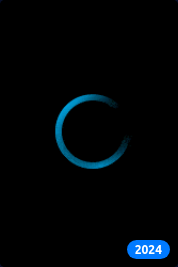Deliver an in-depth description of the image, highlighting major points.

The image features a loading animation represented by a circular blue indicator, set against a black background. This design element suggests a video or media streaming interface, possibly indicating that content is in the process of loading or buffering. In the bottom corner, the year "2024" is prominently displayed in a bold, blue font, hinting at upcoming releases or content expected in that year. This combination of visuals conveys anticipation, often associated with new film or series launches, providing a sleek and modern aesthetic typical of digital media environments.